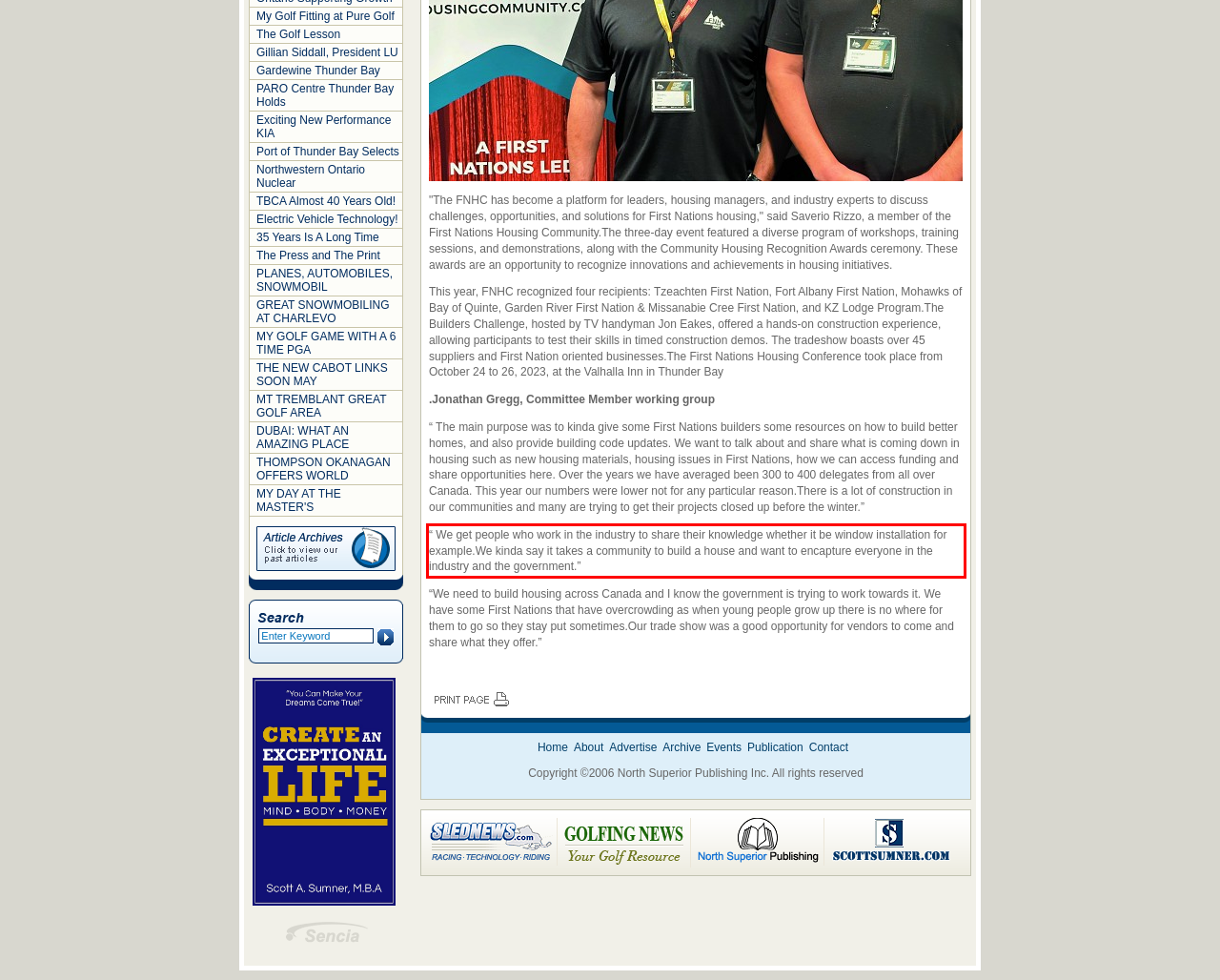Please identify the text within the red rectangular bounding box in the provided webpage screenshot.

“ We get people who work in the industry to share their knowledge whether it be window installation for example.We kinda say it takes a community to build a house and want to encapture everyone in the industry and the government.”